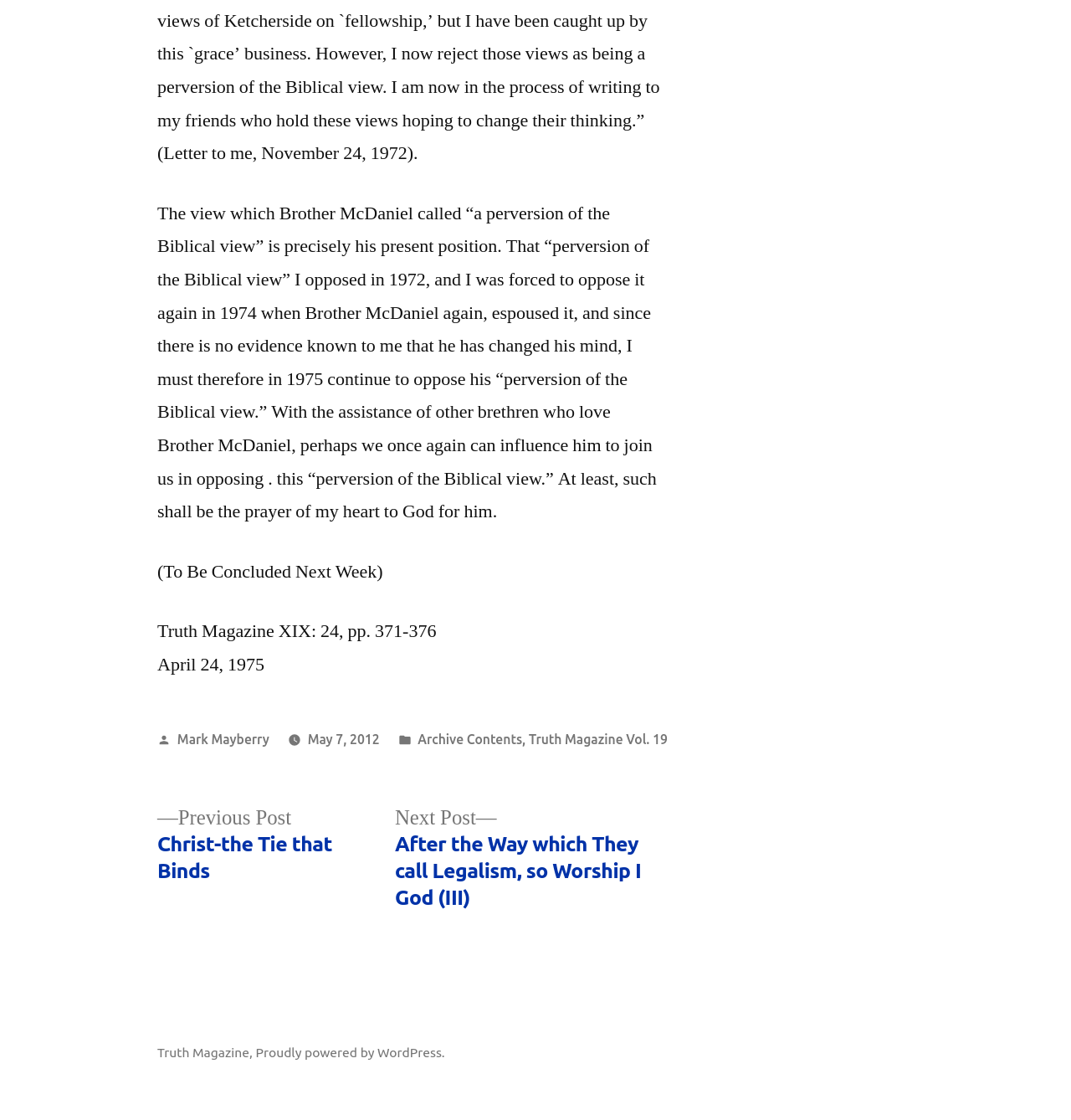Kindly determine the bounding box coordinates for the clickable area to achieve the given instruction: "Visit Truth Magazine".

[0.147, 0.933, 0.233, 0.947]